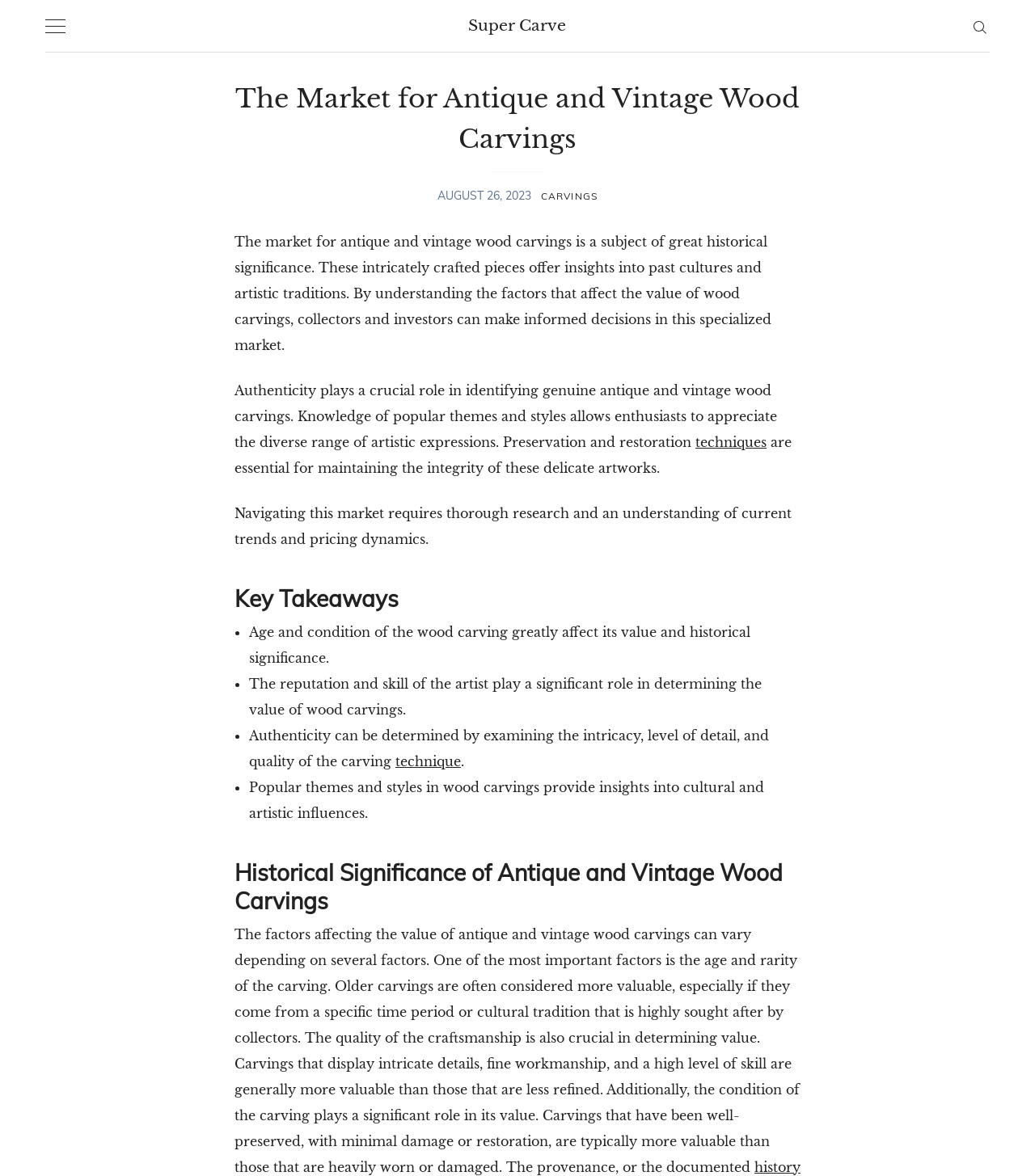Use the information in the screenshot to answer the question comprehensively: What is crucial in identifying genuine antique and vintage wood carvings?

According to the webpage, authenticity plays a crucial role in identifying genuine antique and vintage wood carvings, which can be determined by examining the intricacy, level of detail, and quality of the carving.